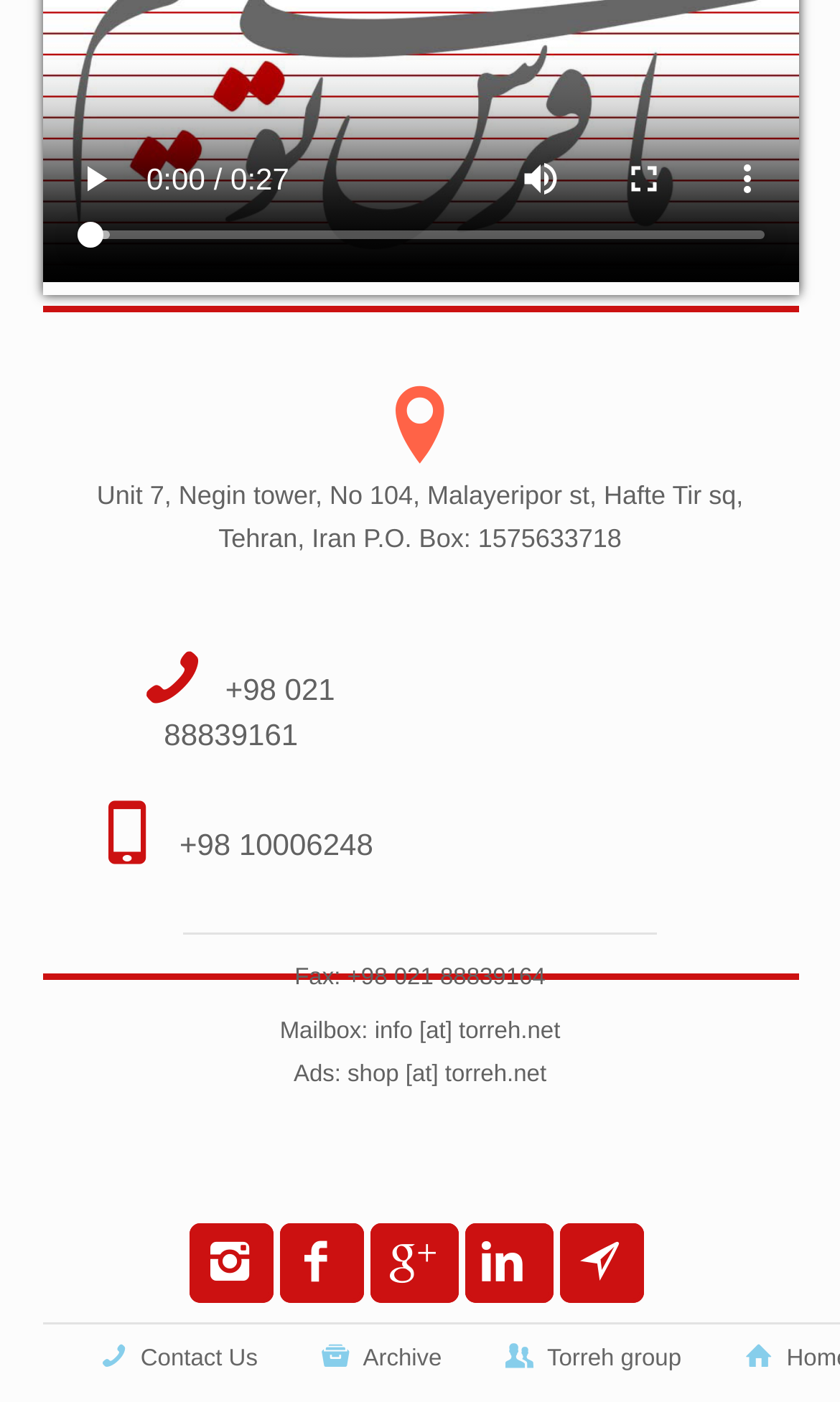Kindly determine the bounding box coordinates for the clickable area to achieve the given instruction: "enter full screen mode".

[0.704, 0.09, 0.827, 0.164]